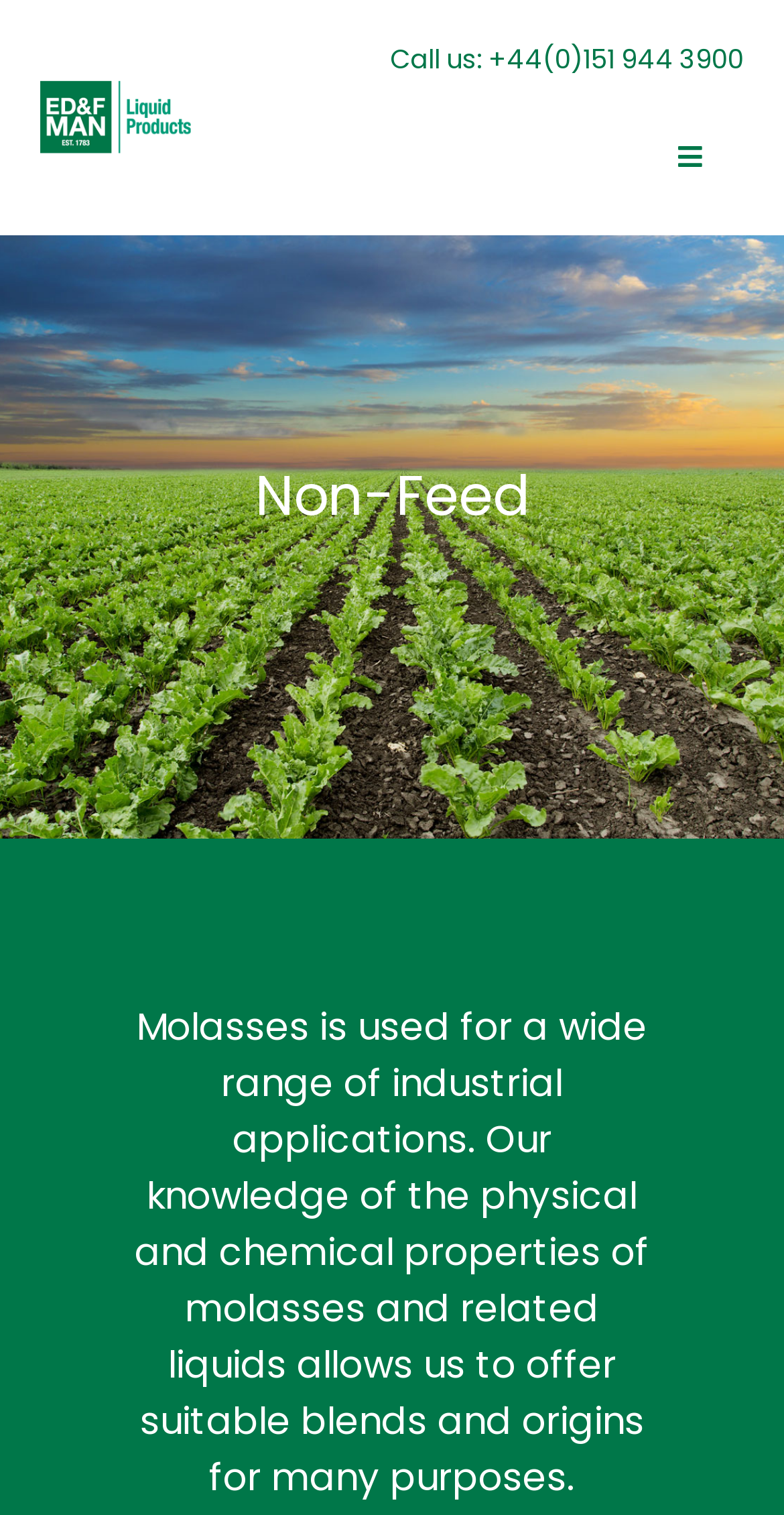Please find the bounding box coordinates of the element that needs to be clicked to perform the following instruction: "Go to the home page". The bounding box coordinates should be four float numbers between 0 and 1, represented as [left, top, right, bottom].

None